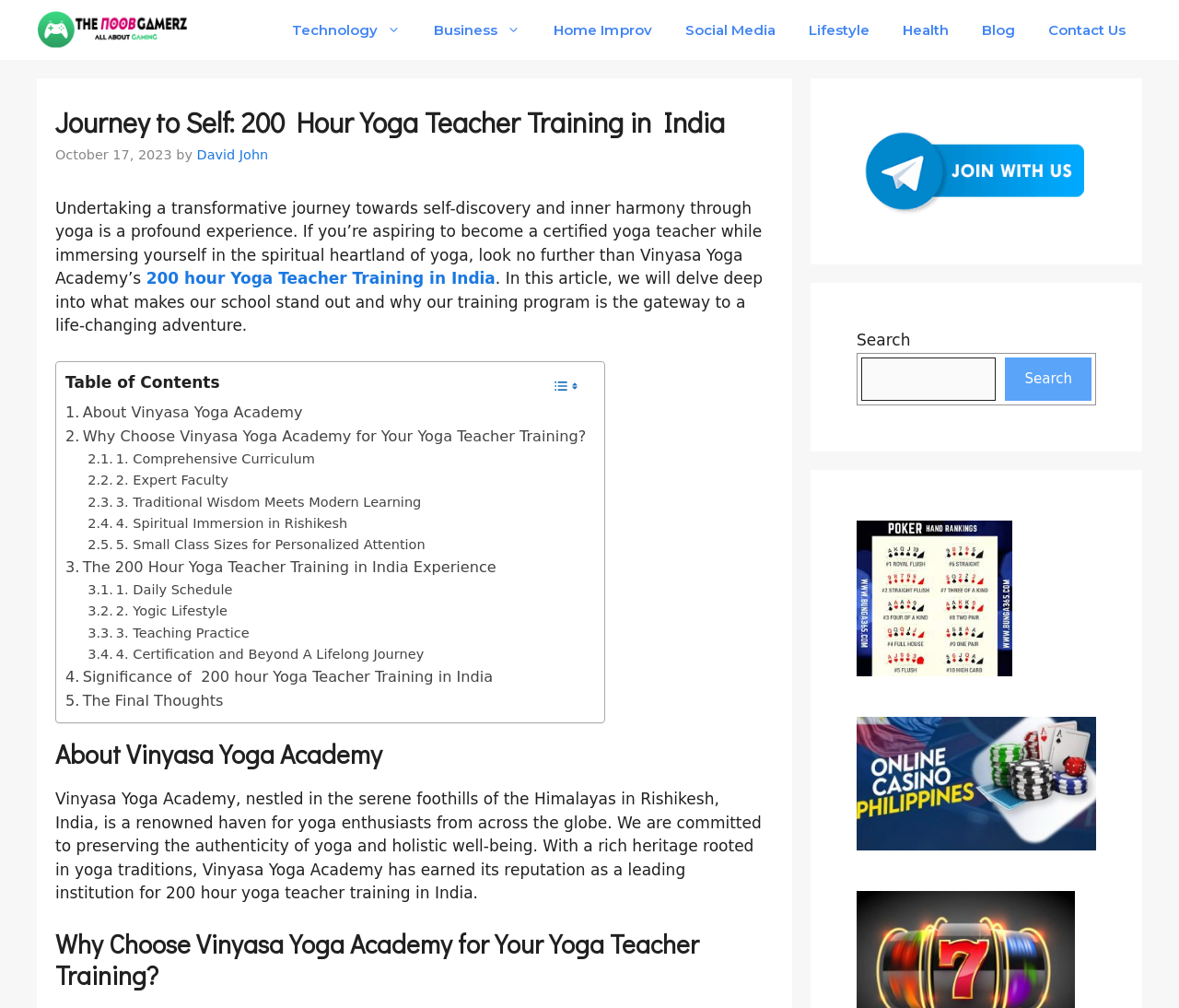What is the theme of the webpage?
Please provide a single word or phrase as your answer based on the screenshot.

Yoga and self-discovery